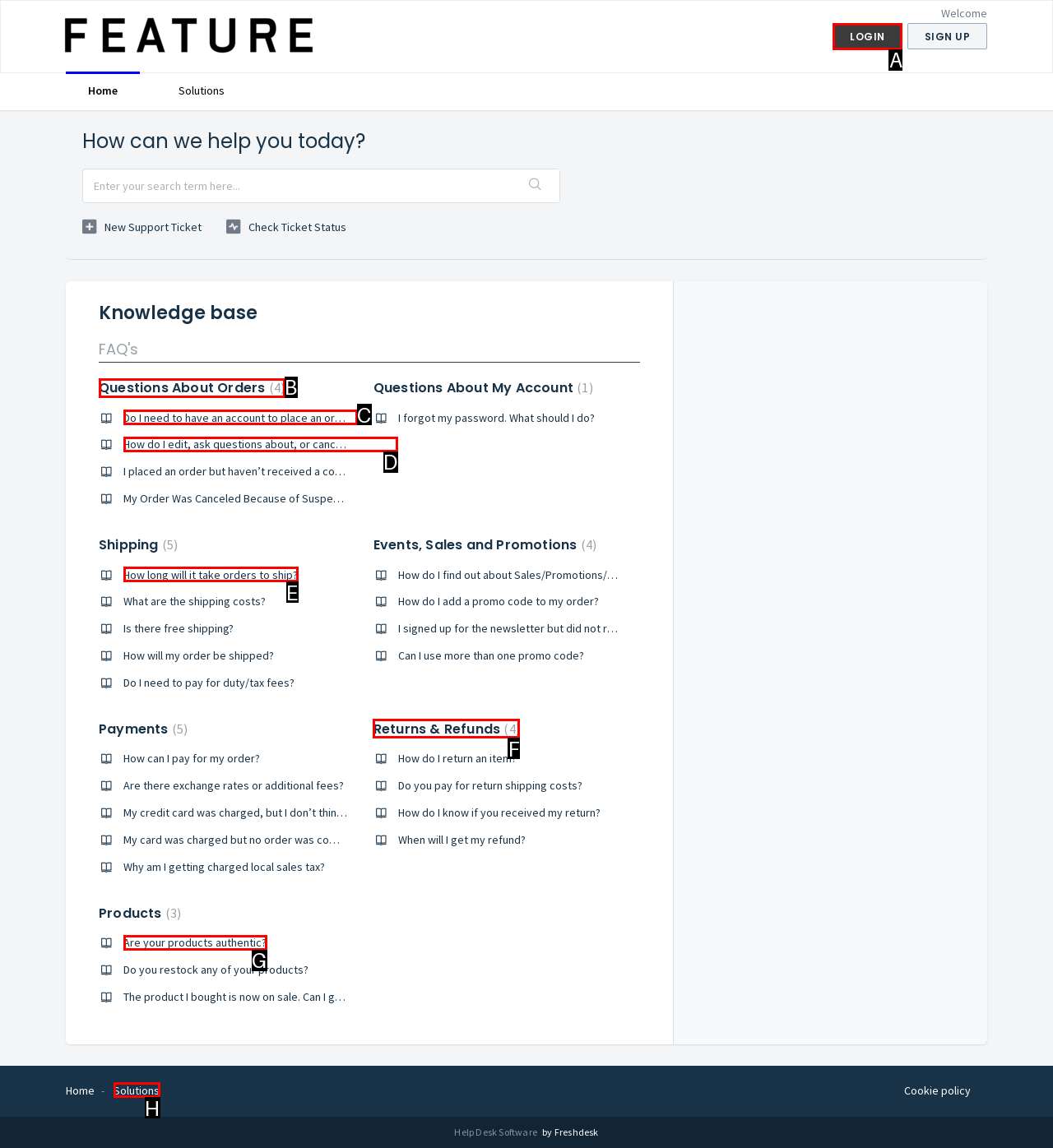Determine which option matches the element description: Questions About Orders 4
Answer using the letter of the correct option.

B